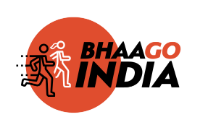What is the name of the organization promoting running events?
Answer the question with as much detail as possible.

The question asks about the name of the organization promoting running events. The caption clearly states that the image features the vibrant logo of 'Bhaago India', which promotes running events across the country. Therefore, the answer is Bhaago India.